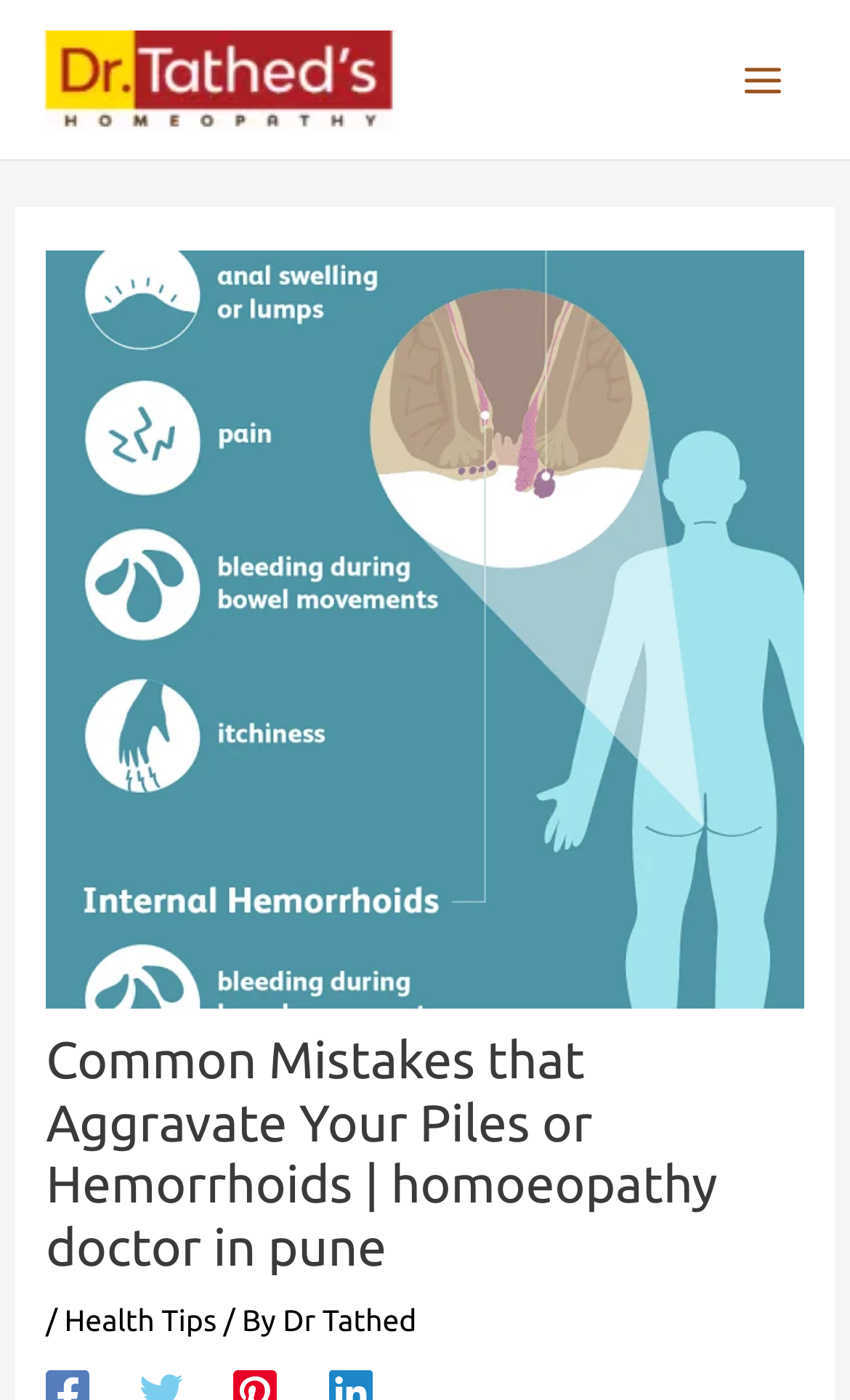What is the name of the doctor mentioned on the webpage?
Answer with a single word or phrase, using the screenshot for reference.

Dr. Tathed